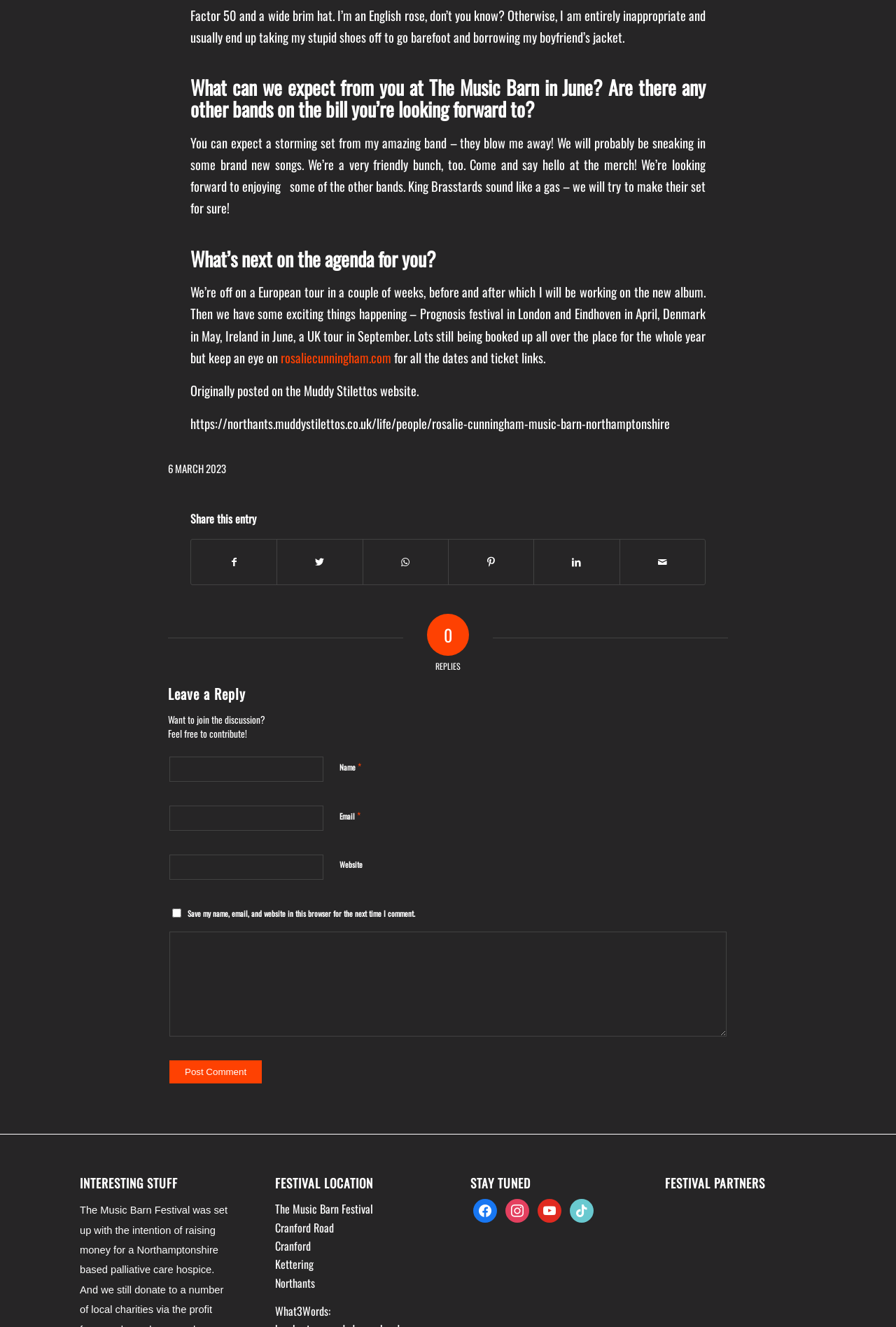Please identify the bounding box coordinates of the element that needs to be clicked to execute the following command: "Share on Facebook". Provide the bounding box using four float numbers between 0 and 1, formatted as [left, top, right, bottom].

[0.213, 0.407, 0.309, 0.44]